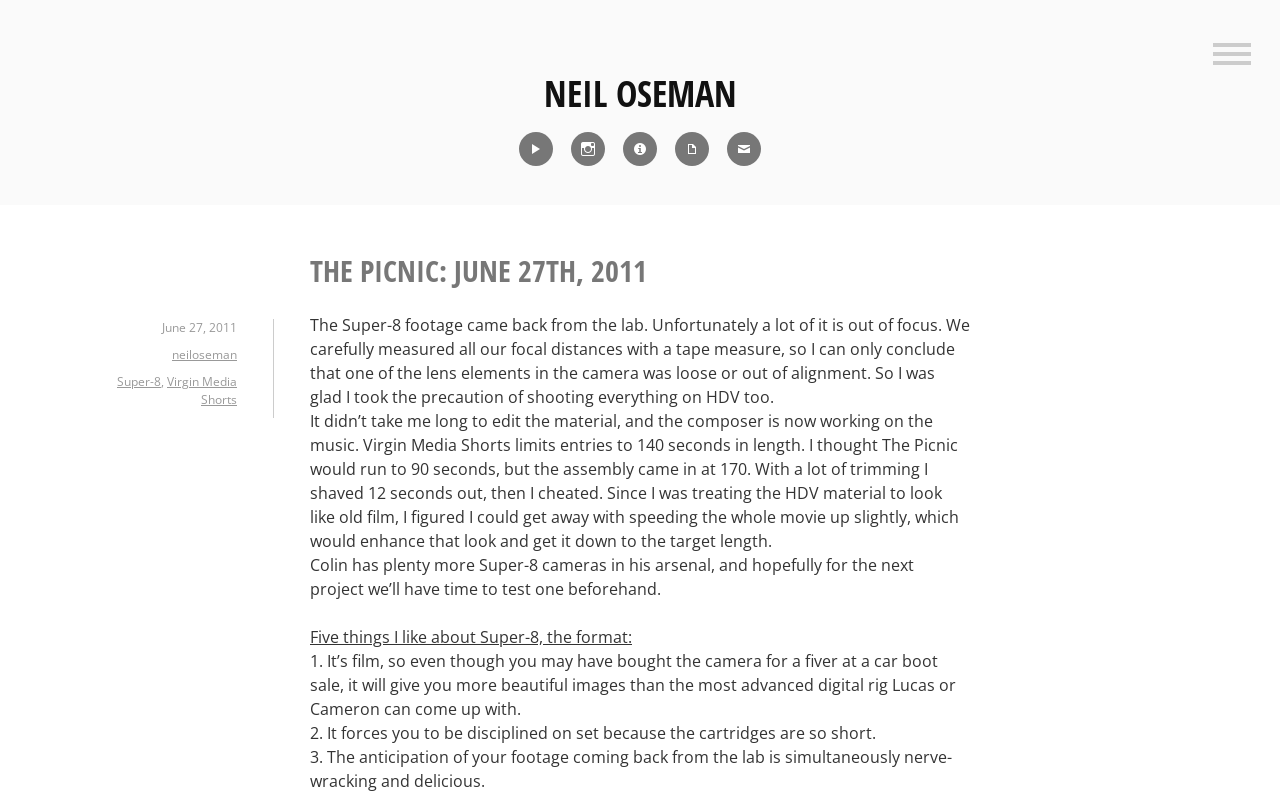Please answer the following question using a single word or phrase: 
What is the title of the blog post?

THE PICNIC: JUNE 27TH, 2011